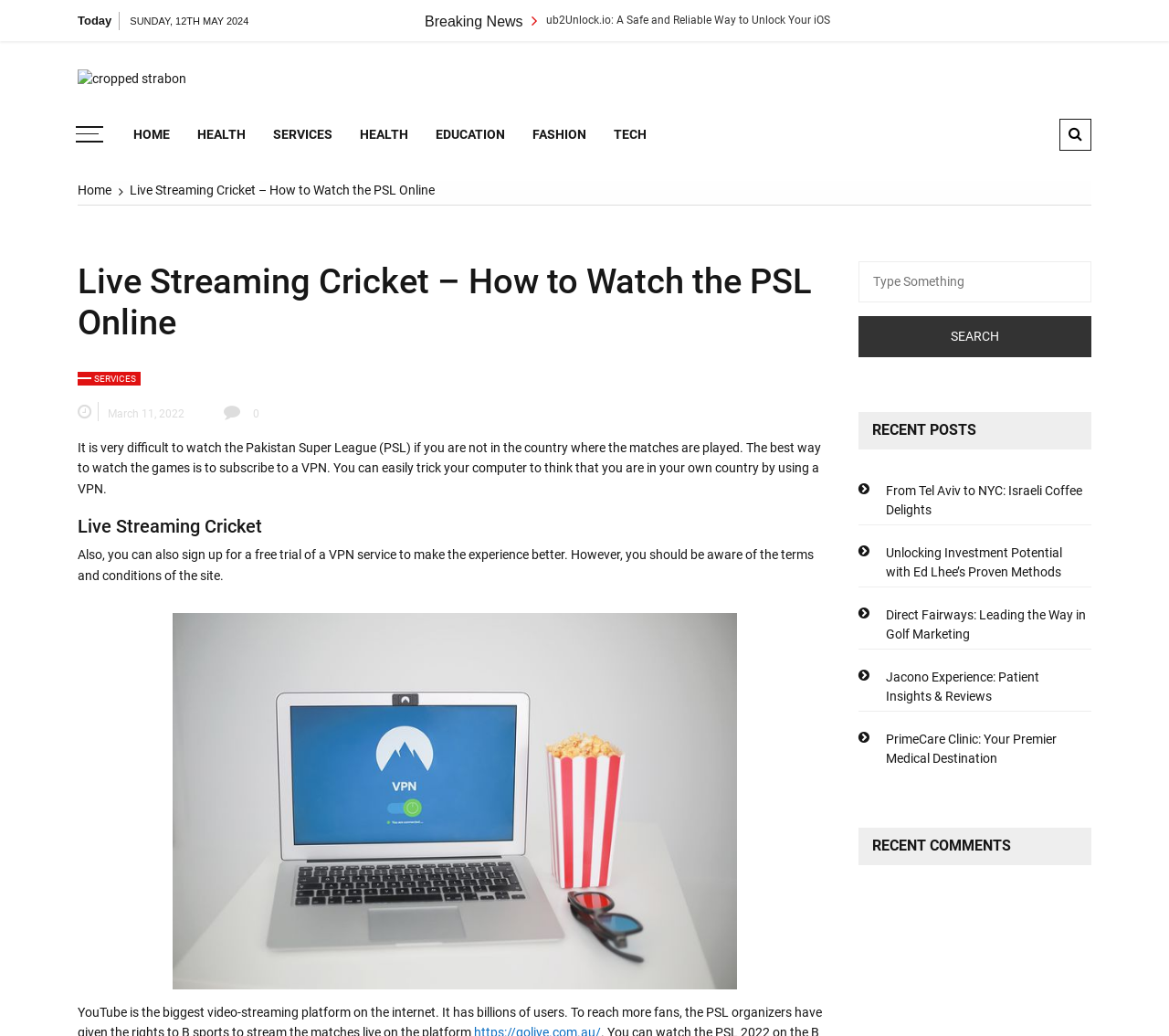What is the image description on the webpage?
From the details in the image, provide a complete and detailed answer to the question.

I found an image on the webpage with the description 'Streaming, Stream, Live Stream', which is likely related to the topic of live streaming cricket.